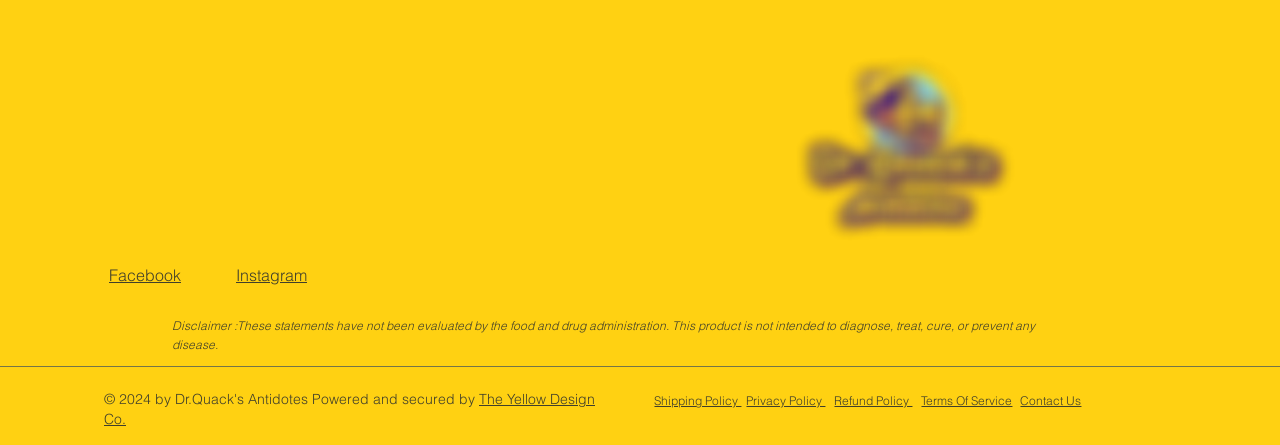Pinpoint the bounding box coordinates of the clickable area necessary to execute the following instruction: "Explore the oral health products". The coordinates should be given as four float numbers between 0 and 1, namely [left, top, right, bottom].

[0.754, 0.285, 0.818, 0.329]